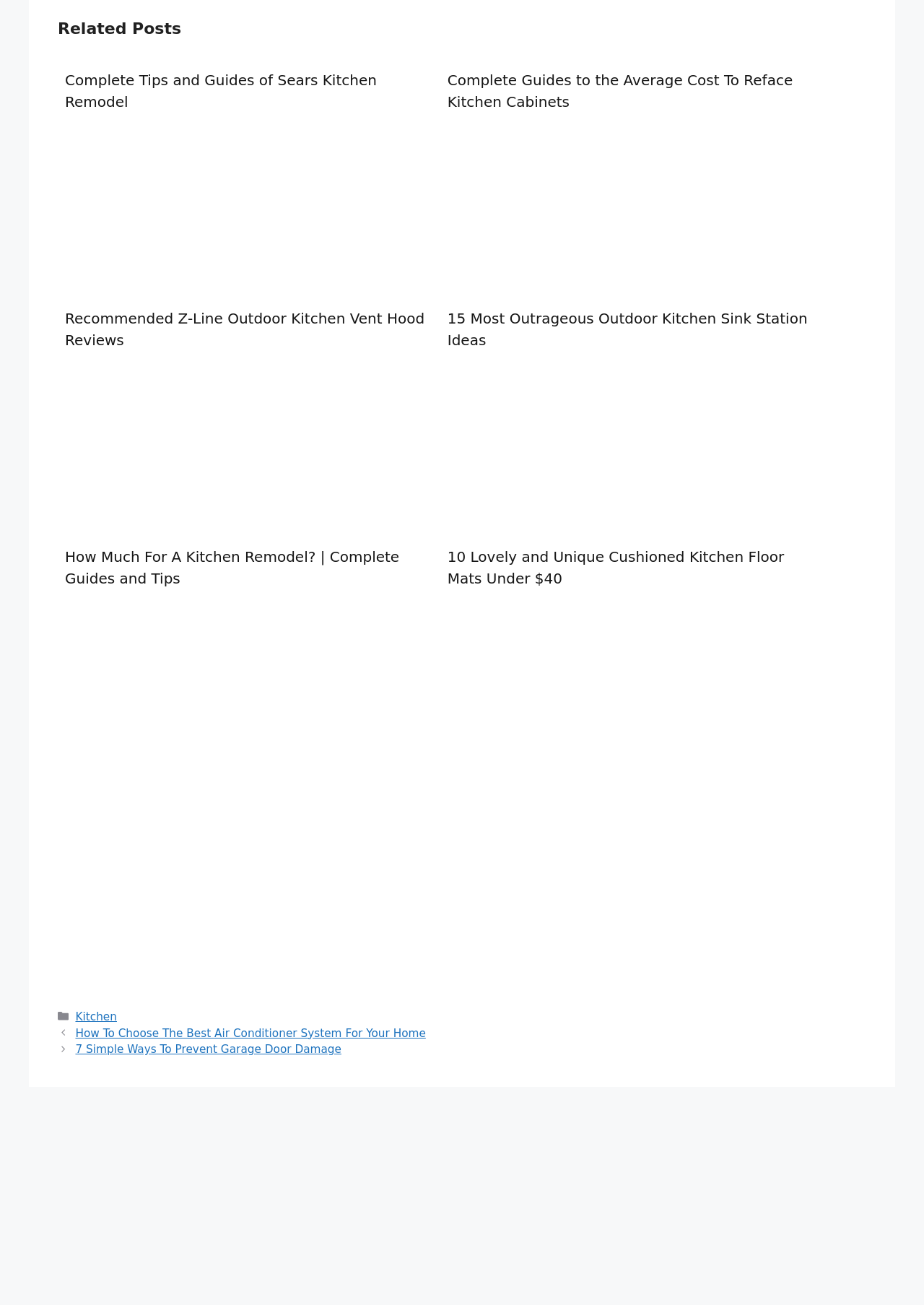Could you determine the bounding box coordinates of the clickable element to complete the instruction: "Read 'How To Choose The Best Air Conditioner System For Your Home'"? Provide the coordinates as four float numbers between 0 and 1, i.e., [left, top, right, bottom].

[0.082, 0.787, 0.461, 0.797]